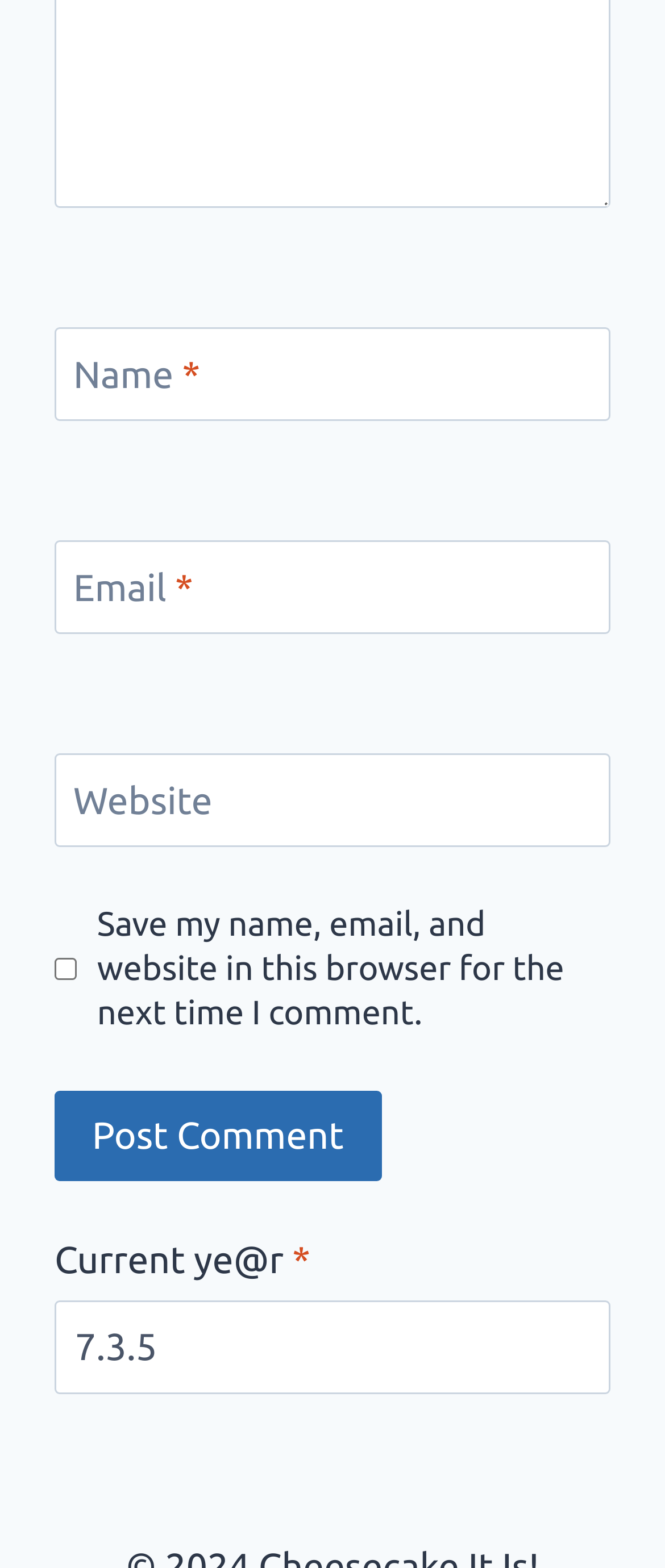Determine the bounding box of the UI component based on this description: "name="submit" value="Post Comment"". The bounding box coordinates should be four float values between 0 and 1, i.e., [left, top, right, bottom].

[0.082, 0.696, 0.573, 0.753]